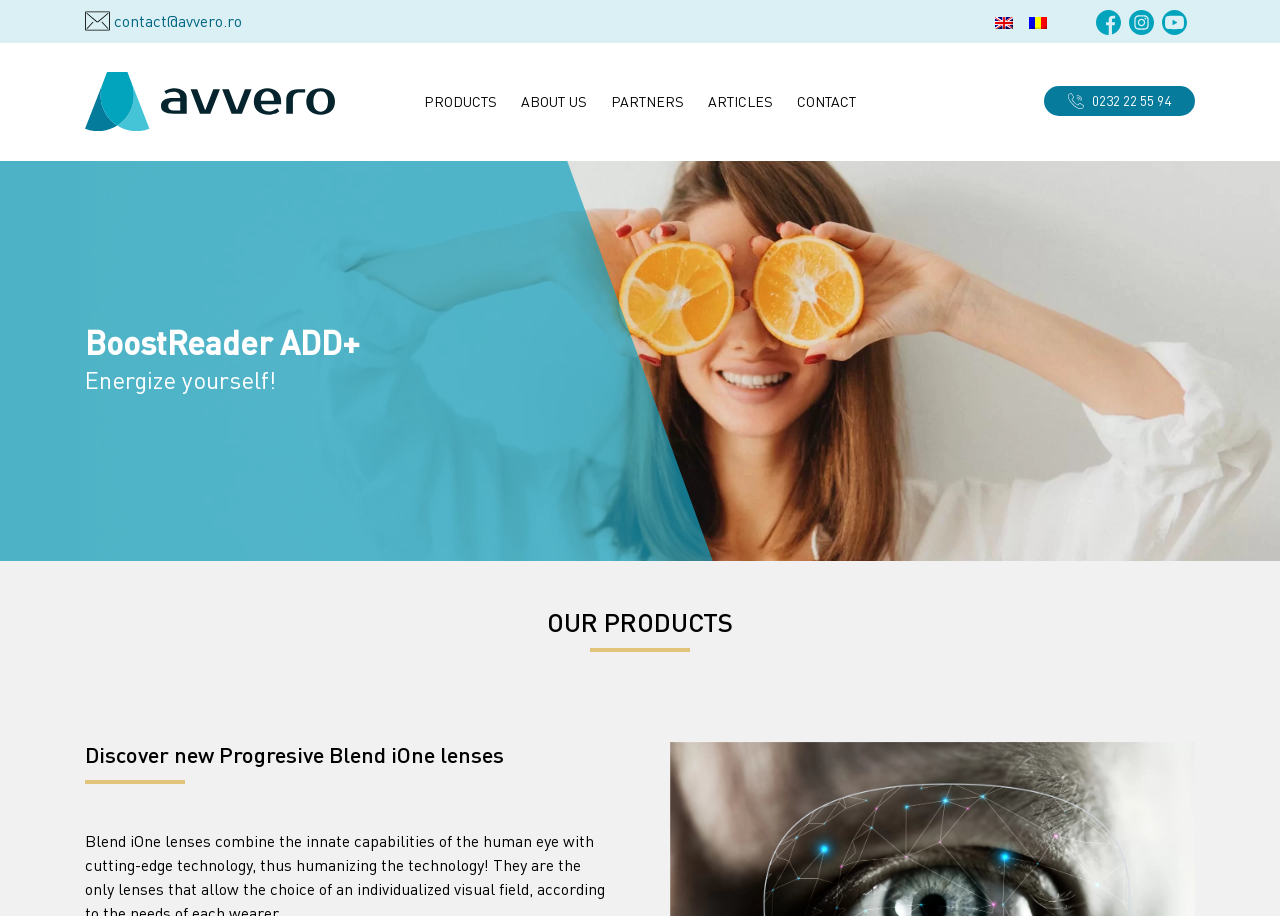Offer a detailed explanation of the webpage layout and contents.

This webpage is about Avvero, a producer of ophthalmic lenses. At the top left corner, there is a link to contact Avvero via email, accompanied by a small image. On the top right corner, there are language options, including English and Romanian, each with a corresponding flag icon.

Below the language options, there are social media links to Avvero's Facebook, Instagram, and YouTube pages, each represented by a small icon. 

On the left side of the page, there is a vertical menu with links to different sections, including Products, About Us, Partners, Articles, and Contact. 

On the right side of the page, there is a section with a phone number and a small image. 

The main content of the page is divided into three sections. The first section is an advertisement for BoostReader ADD+, with a heading and a brief description. The second section is titled "OUR PRODUCTS" and appears to be a introduction to Avvero's products. The third section is a promotional section for Progresive Blend iOne lenses, with a heading and a brief description.